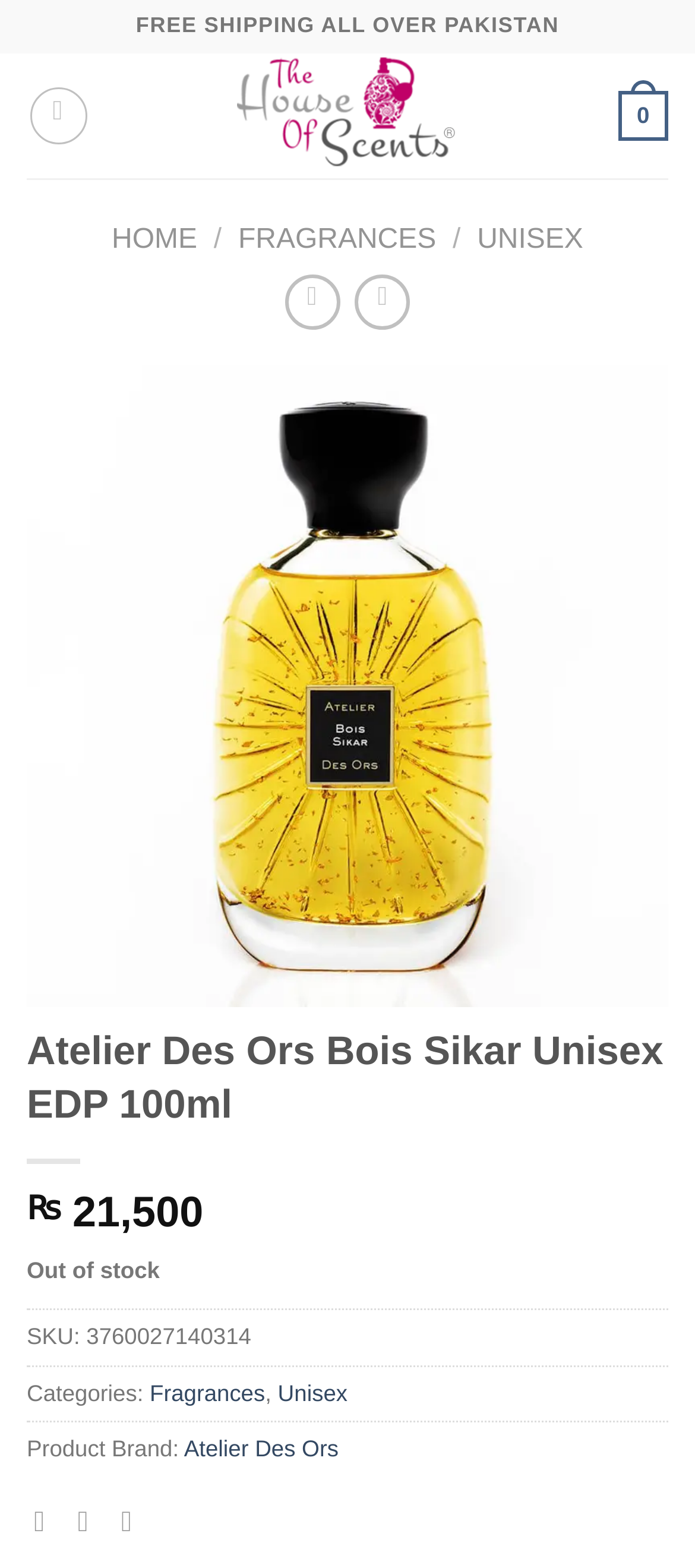Is the product in stock?
Look at the screenshot and respond with a single word or phrase.

No